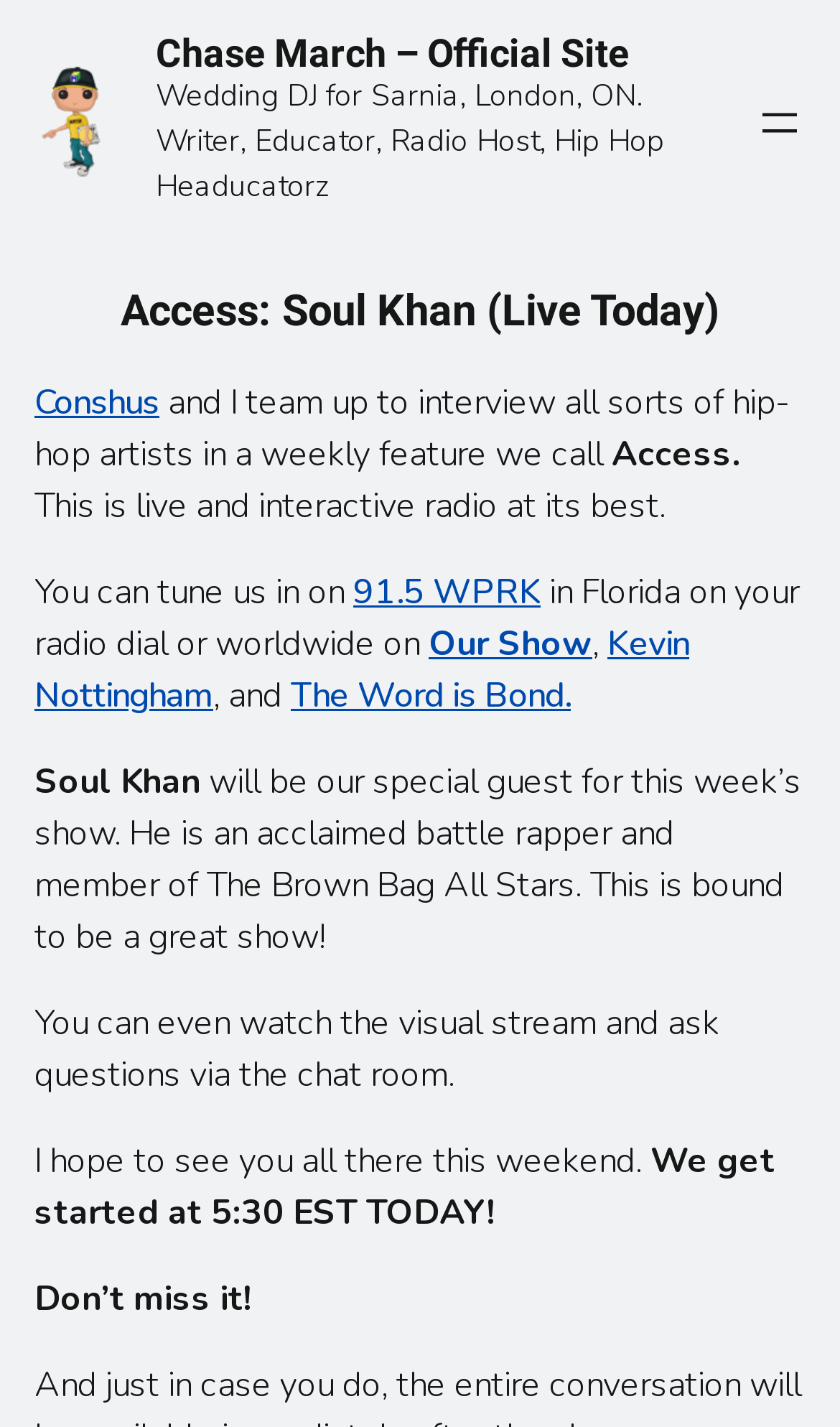Determine the heading of the webpage and extract its text content.

Chase March – Official Site